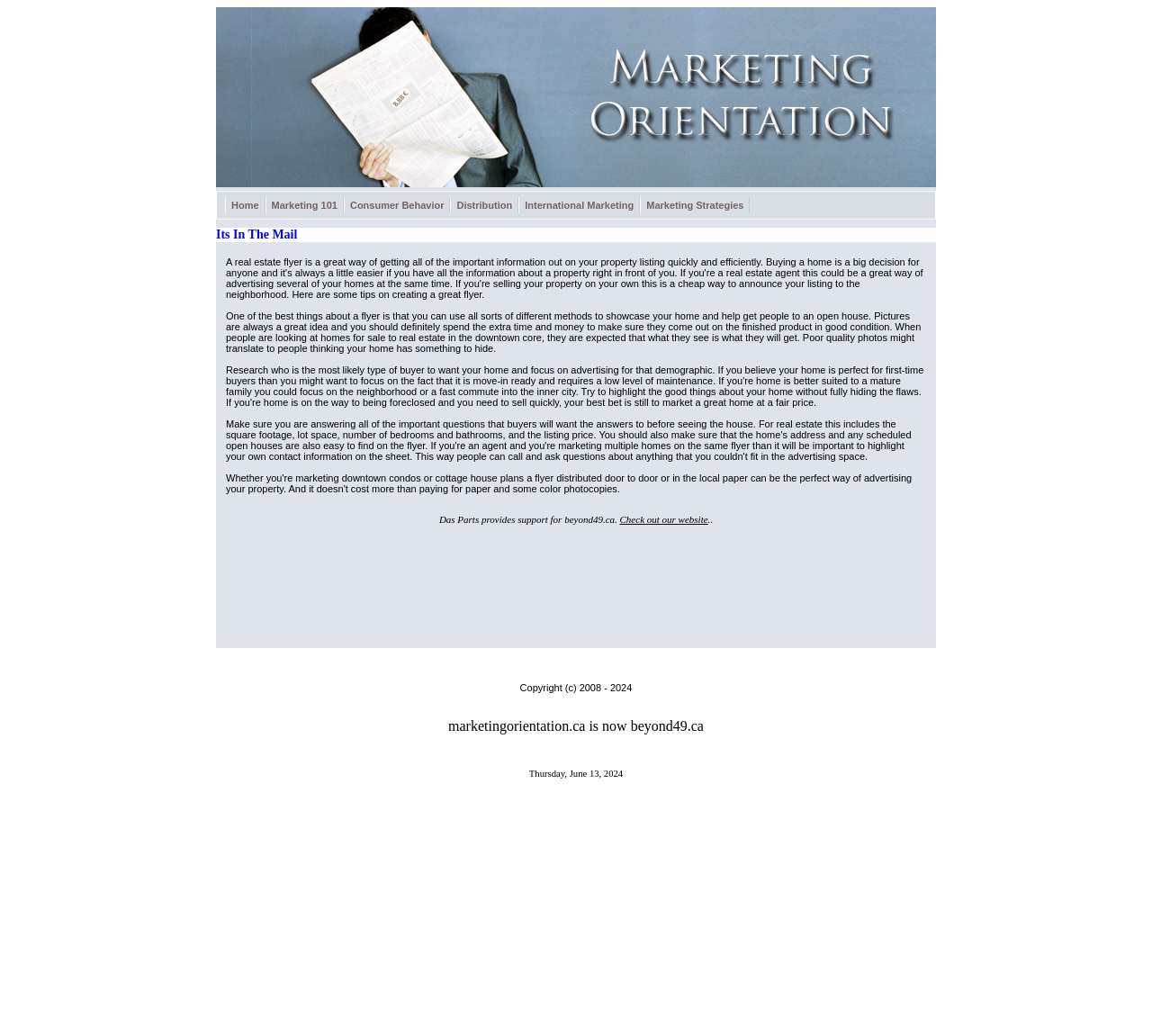Determine the bounding box coordinates of the UI element described below. Use the format (top-left x, top-left y, bottom-right x, bottom-right y) with floating point numbers between 0 and 1: Check out our website

[0.538, 0.496, 0.615, 0.506]